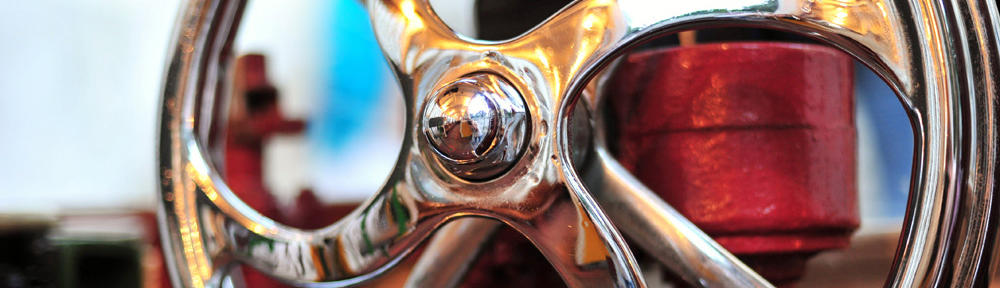Respond with a single word or phrase to the following question:
What color is prominent in the background?

Red